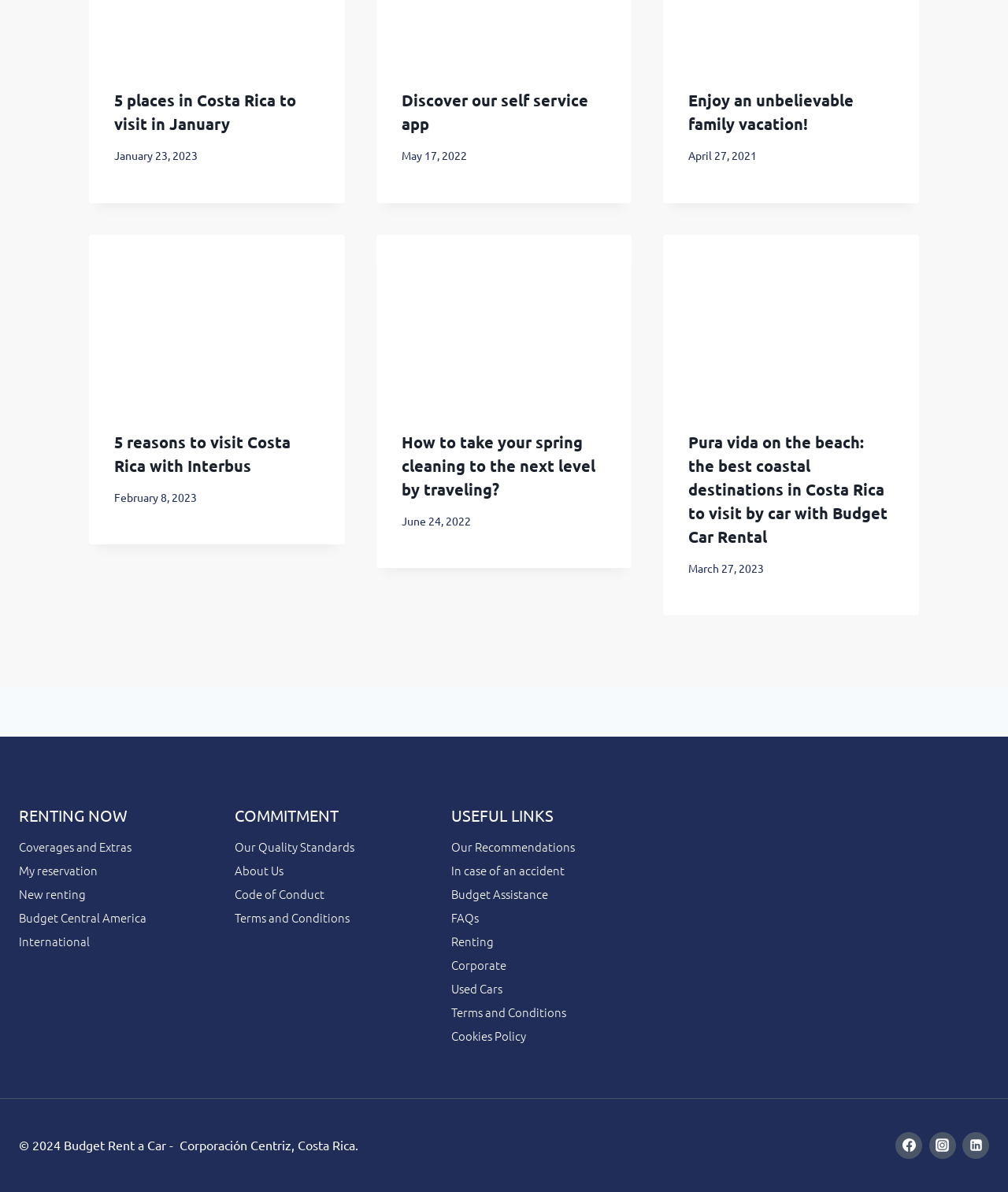Based on the element description New renting, identify the bounding box of the UI element in the given webpage screenshot. The coordinates should be in the format (top-left x, top-left y, bottom-right x, bottom-right y) and must be between 0 and 1.

[0.019, 0.74, 0.178, 0.76]